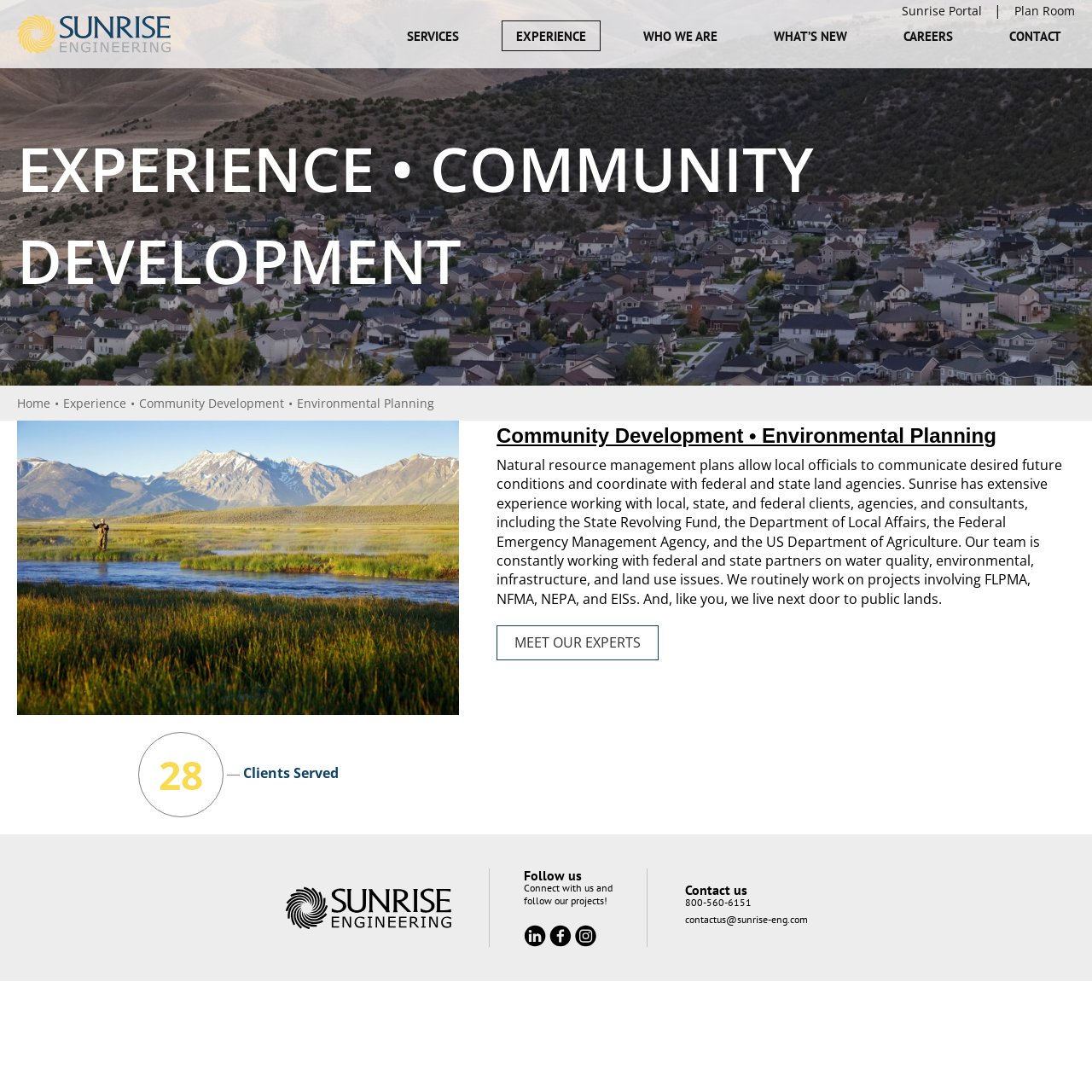Can you find the bounding box coordinates of the area I should click to execute the following instruction: "Meet the Experts"?

[0.455, 0.573, 0.603, 0.604]